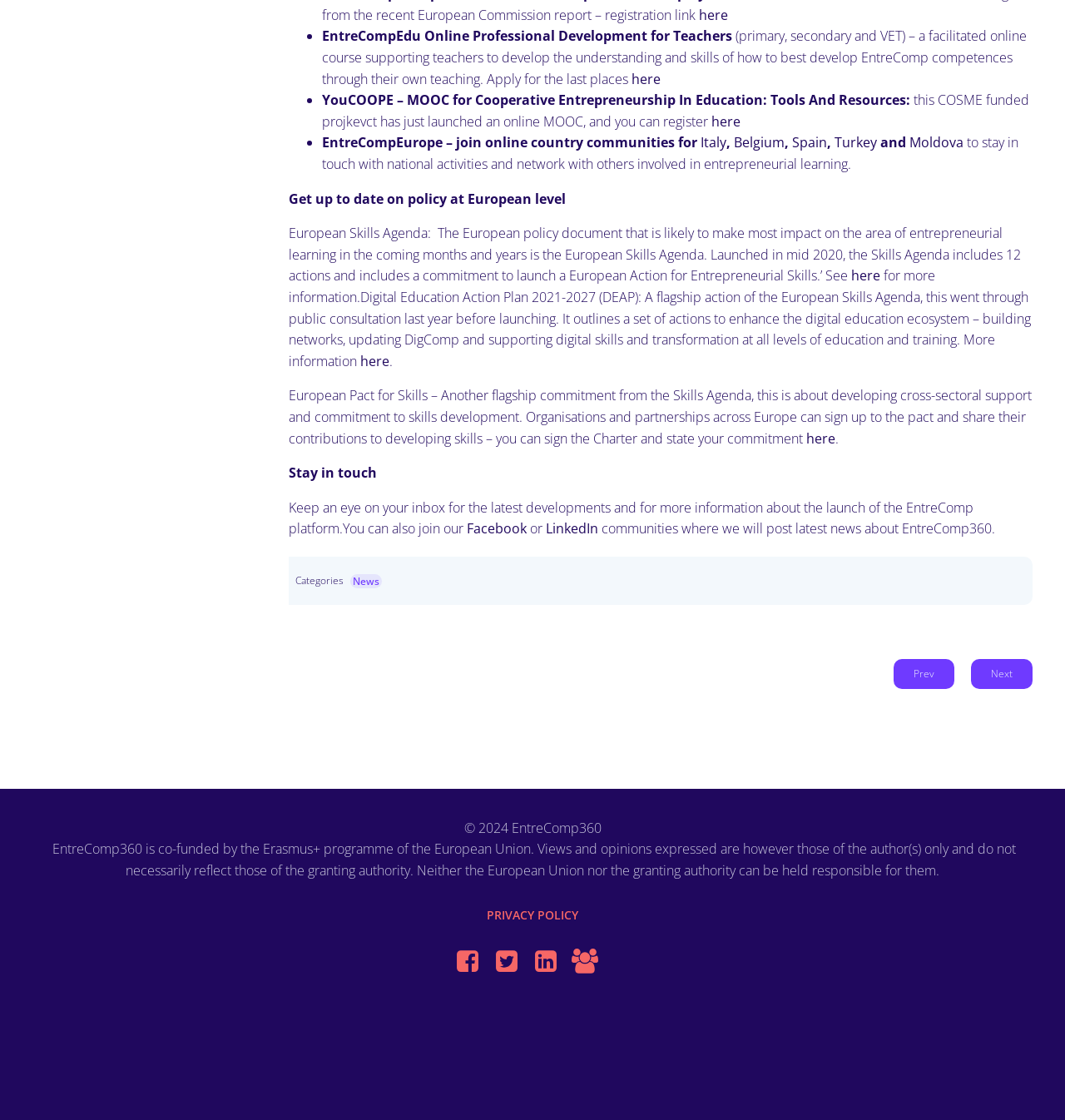Please identify the bounding box coordinates of the region to click in order to complete the given instruction: "Sign the European Pact for Skills Charter". The coordinates should be four float numbers between 0 and 1, i.e., [left, top, right, bottom].

[0.757, 0.383, 0.784, 0.399]